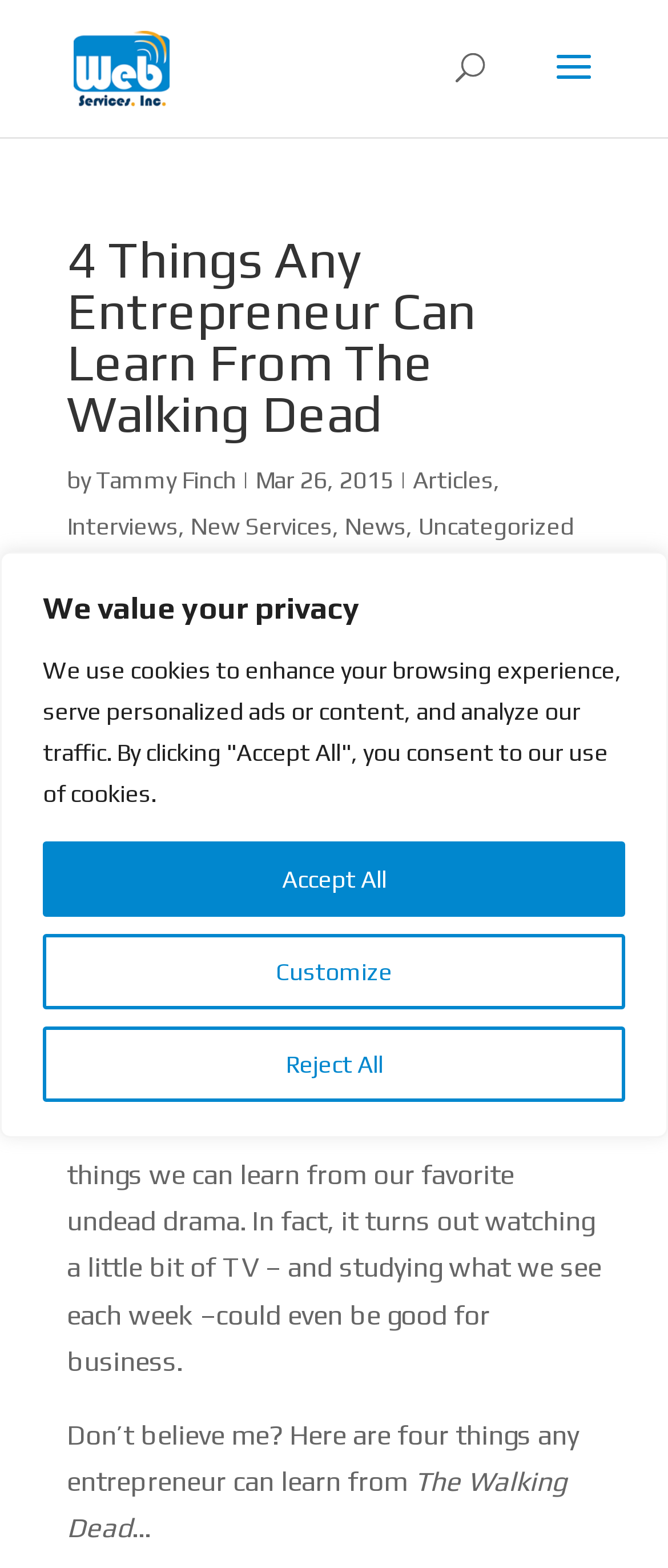Given the description of a UI element: "News", identify the bounding box coordinates of the matching element in the webpage screenshot.

[0.515, 0.327, 0.608, 0.344]